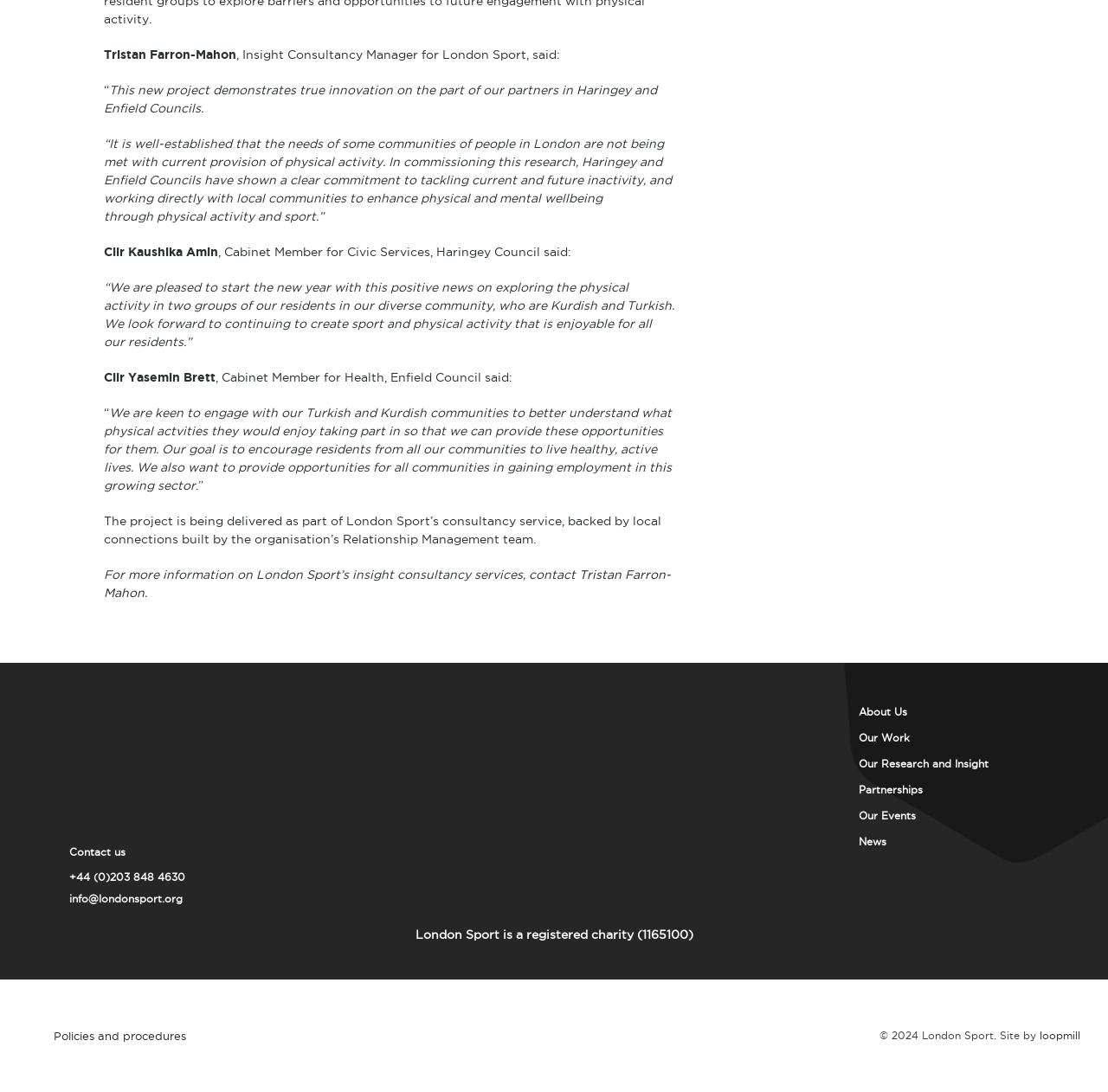What is the name of the council mentioned alongside Haringey Council?
Please analyze the image and answer the question with as much detail as possible.

I found the answer by looking at the quotes from Cllr Kaushika Amin and Cllr Yasemin Brett, which mention Haringey Council and Enfield Council respectively.